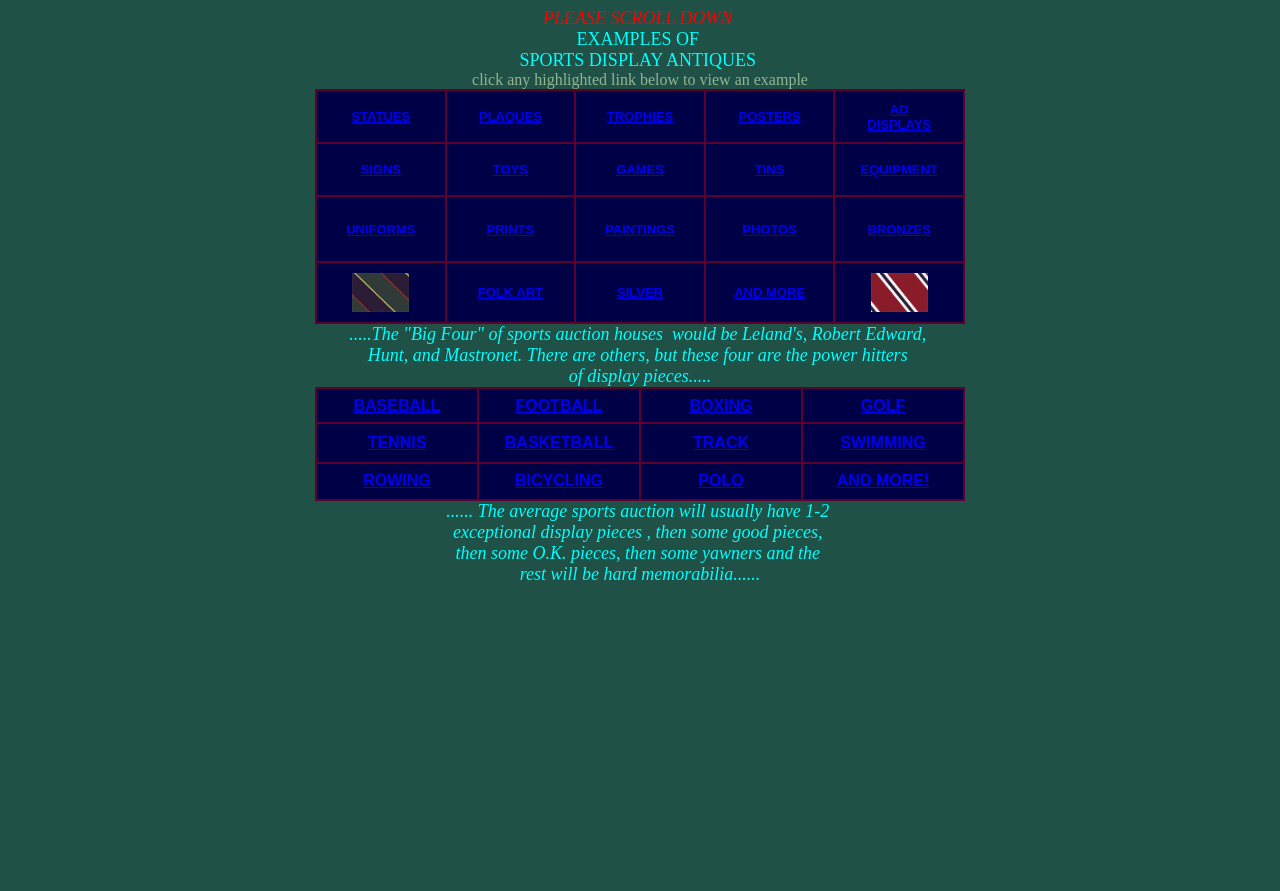Please find the bounding box for the UI component described as follows: "AND MORE!".

[0.654, 0.53, 0.726, 0.549]